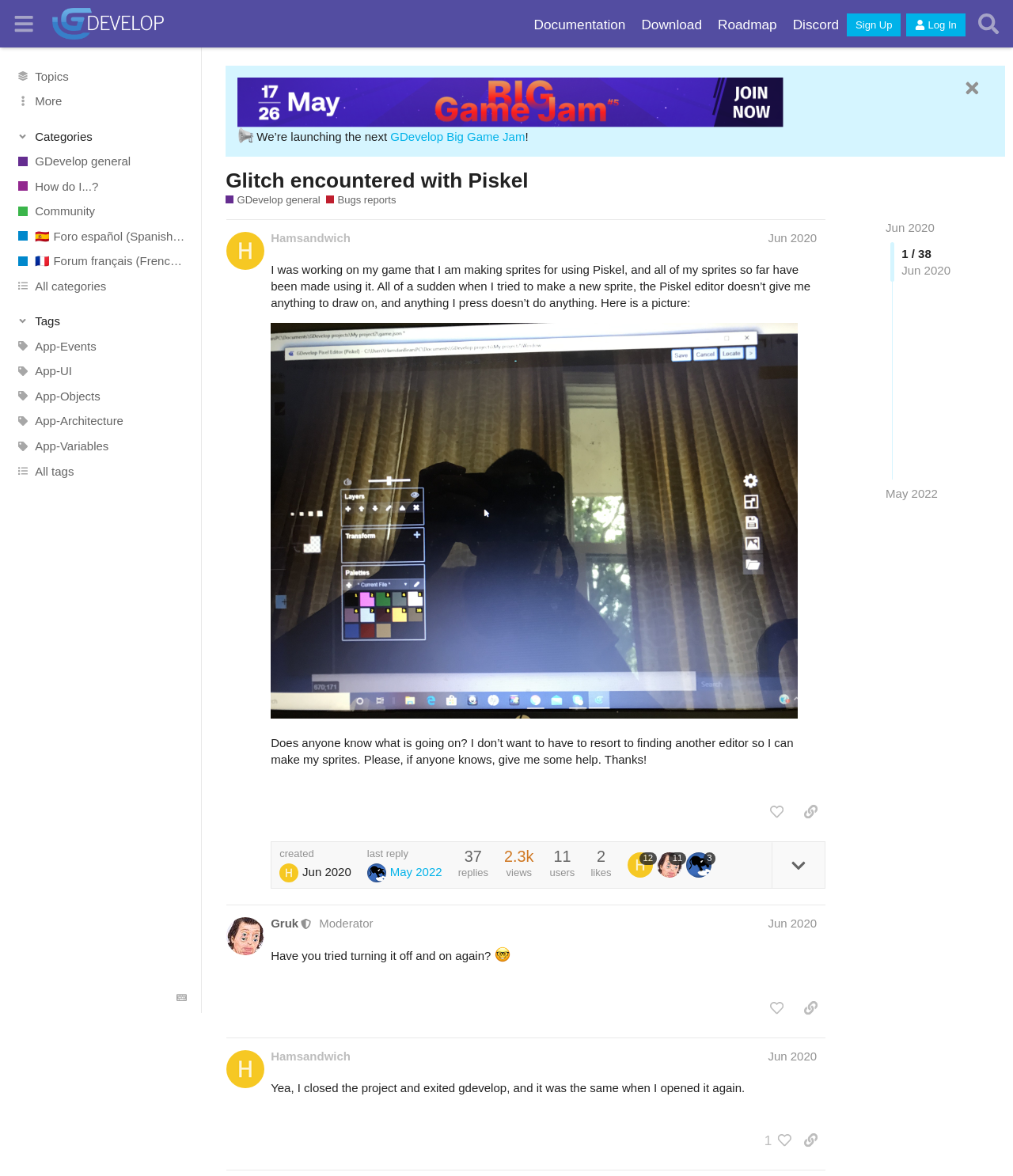Please identify and generate the text content of the webpage's main heading.

Glitch encountered with Piskel